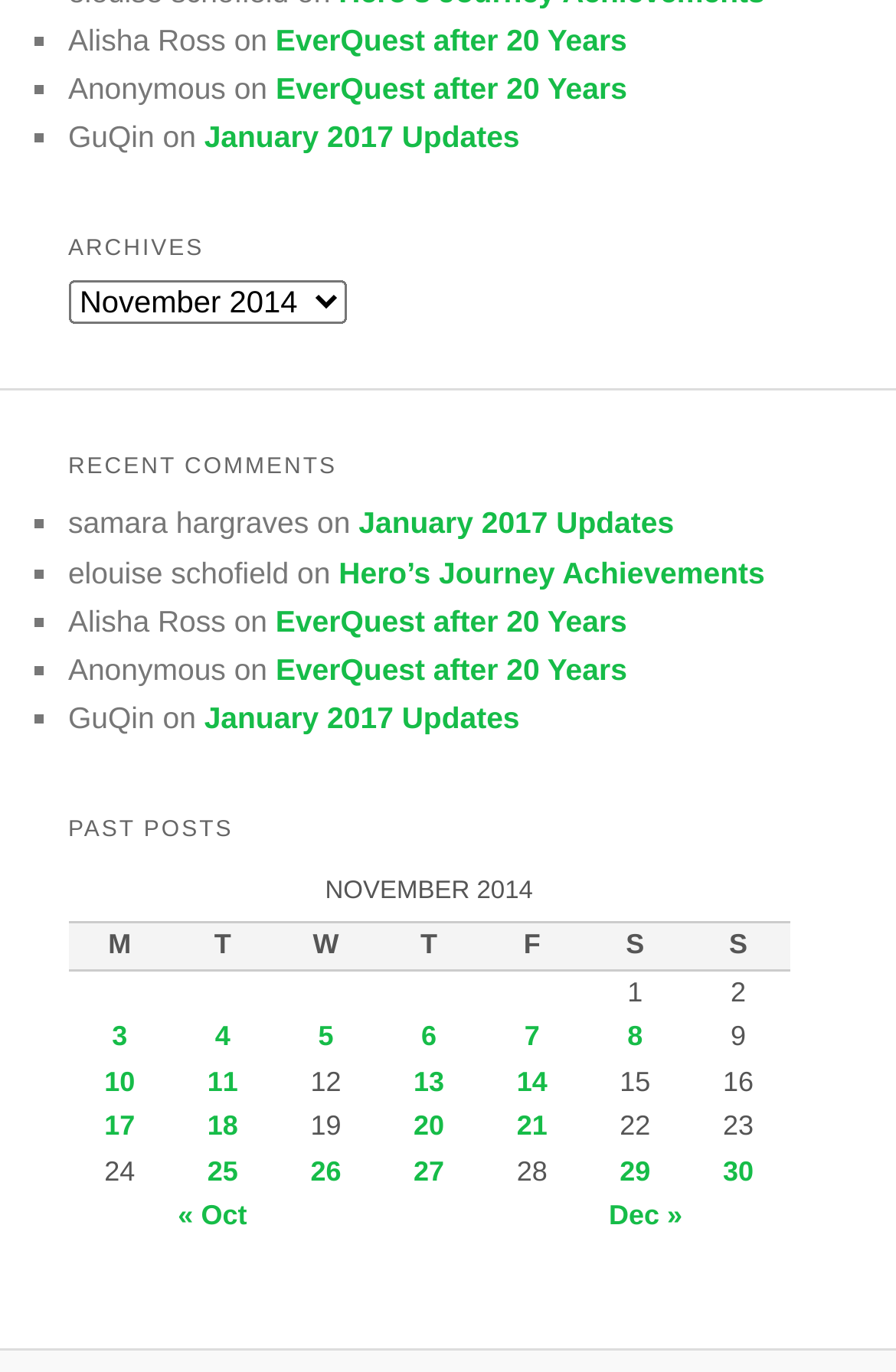Indicate the bounding box coordinates of the clickable region to achieve the following instruction: "Browse past posts."

[0.076, 0.585, 0.924, 0.629]